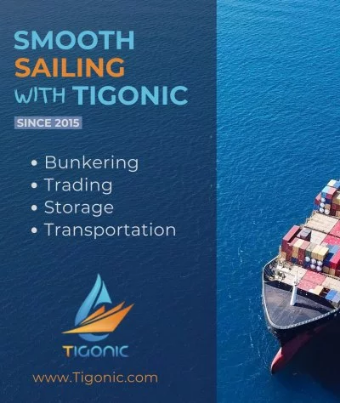What is the purpose of the cargo ship in the image?
Examine the image closely and answer the question with as much detail as possible.

The purpose of the cargo ship in the image is to reinforce the message of reliable and efficient service, as it appears to be navigating through calm waters, which is mentioned in the caption.